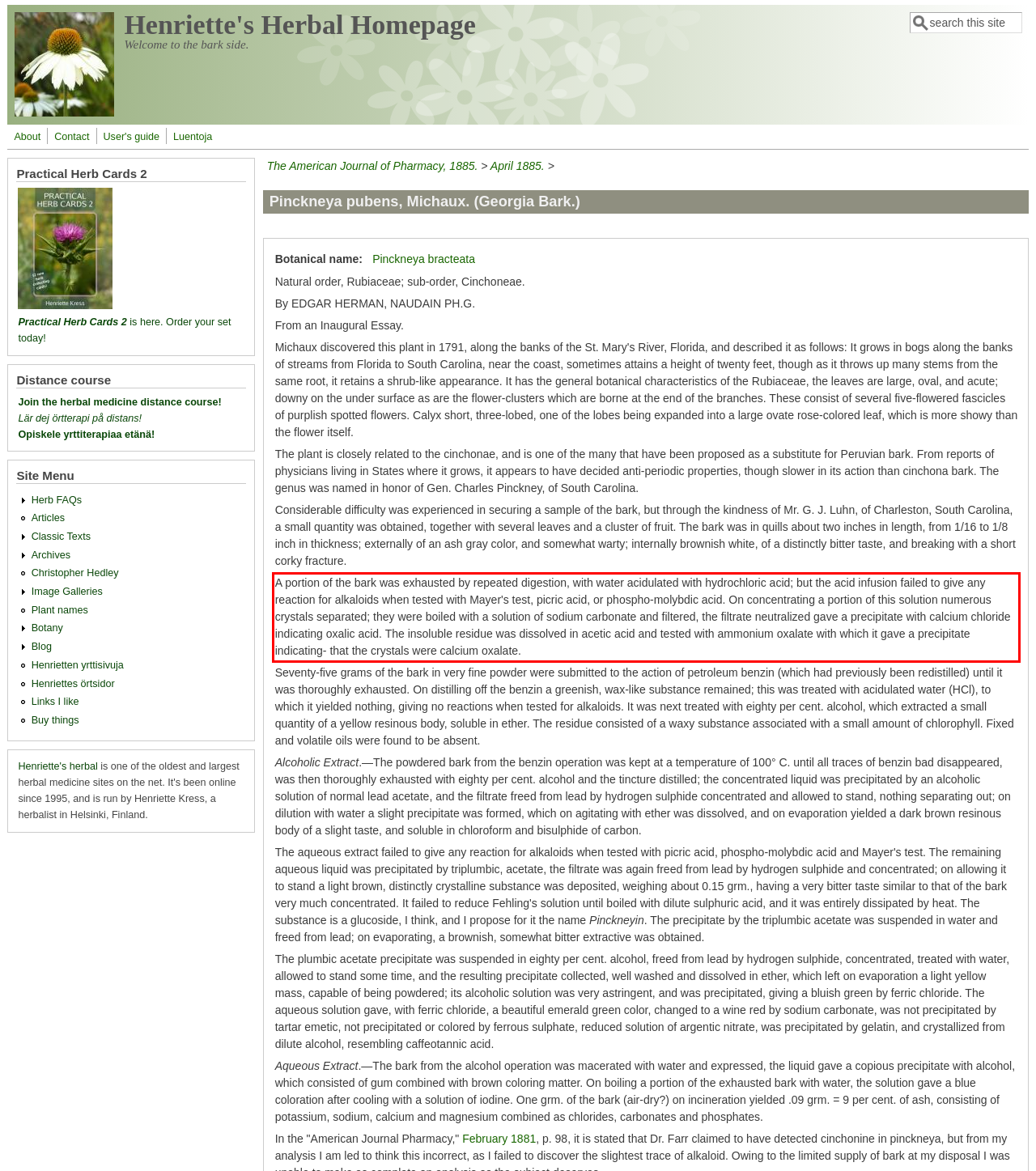Please take the screenshot of the webpage, find the red bounding box, and generate the text content that is within this red bounding box.

A portion of the bark was exhausted by repeated digestion, with water acidulated with hydrochloric acid; but the acid infusion failed to give any reaction for alkaloids when tested with Mayer's test, picric acid, or phospho-molybdic acid. On concentrating a portion of this solution numerous crystals separated; they were boiled with a solution of sodium carbonate and filtered, the filtrate neutralized gave a precipitate with calcium chloride indicating oxalic acid. The insoluble residue was dissolved in acetic acid and tested with ammonium oxalate with which it gave a precipitate indicating- that the crystals were calcium oxalate.